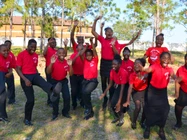Please examine the image and provide a detailed answer to the question: What is the likely representation of the group?

The caption suggests that the group is likely representing a choir or youth group, as they are dressed in matching attire and displaying energetic poses, conveying a sense of community and togetherness.